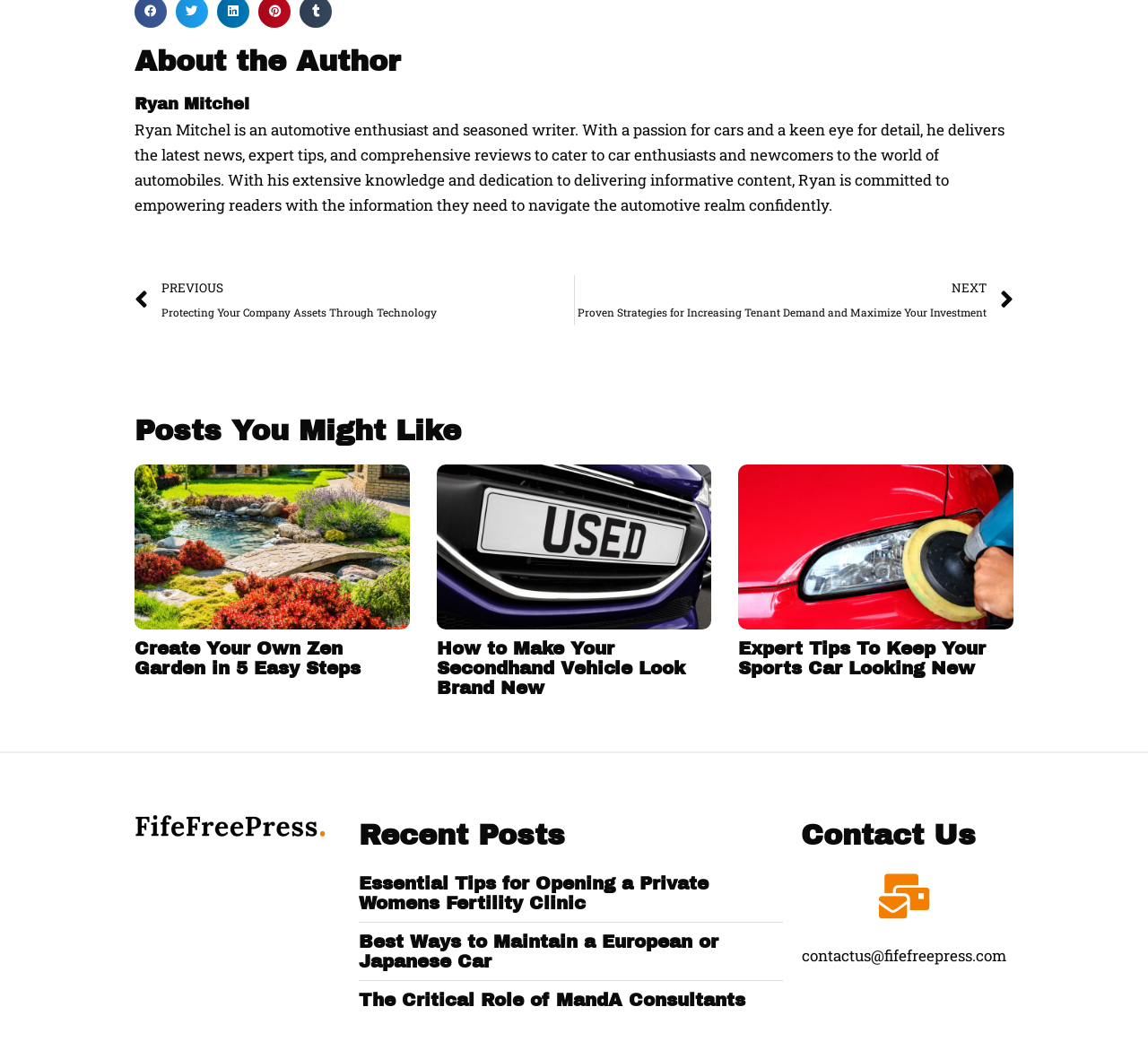Give a short answer using one word or phrase for the question:
What is the topic of the first article?

Zen Garden